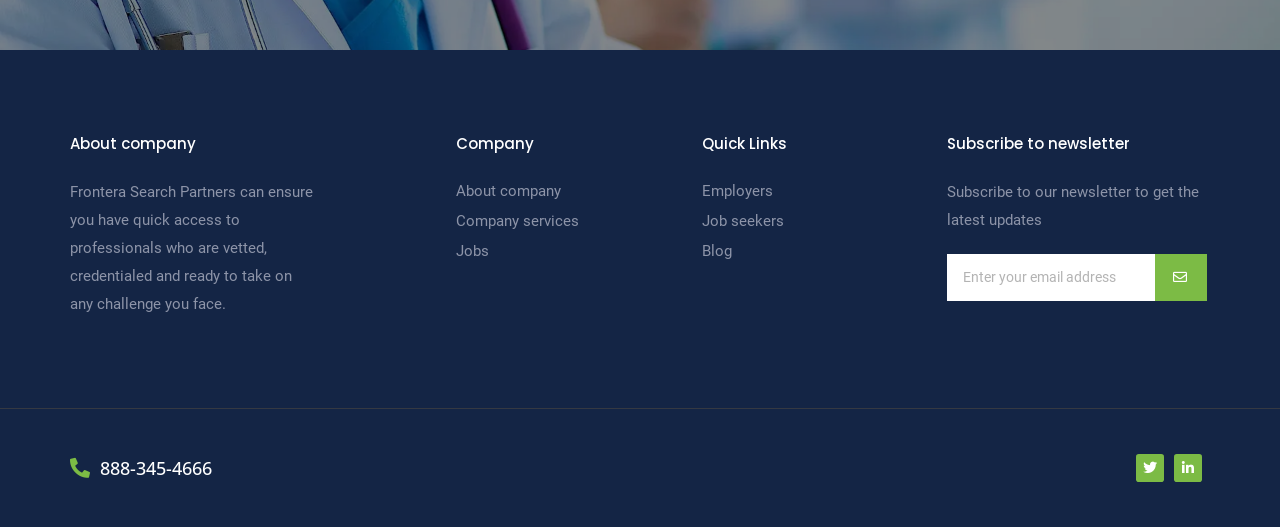Determine the bounding box of the UI component based on this description: "alt="frontera search partners"". The bounding box coordinates should be four float values between 0 and 1, i.e., [left, top, right, bottom].

[0.38, 0.842, 0.614, 0.934]